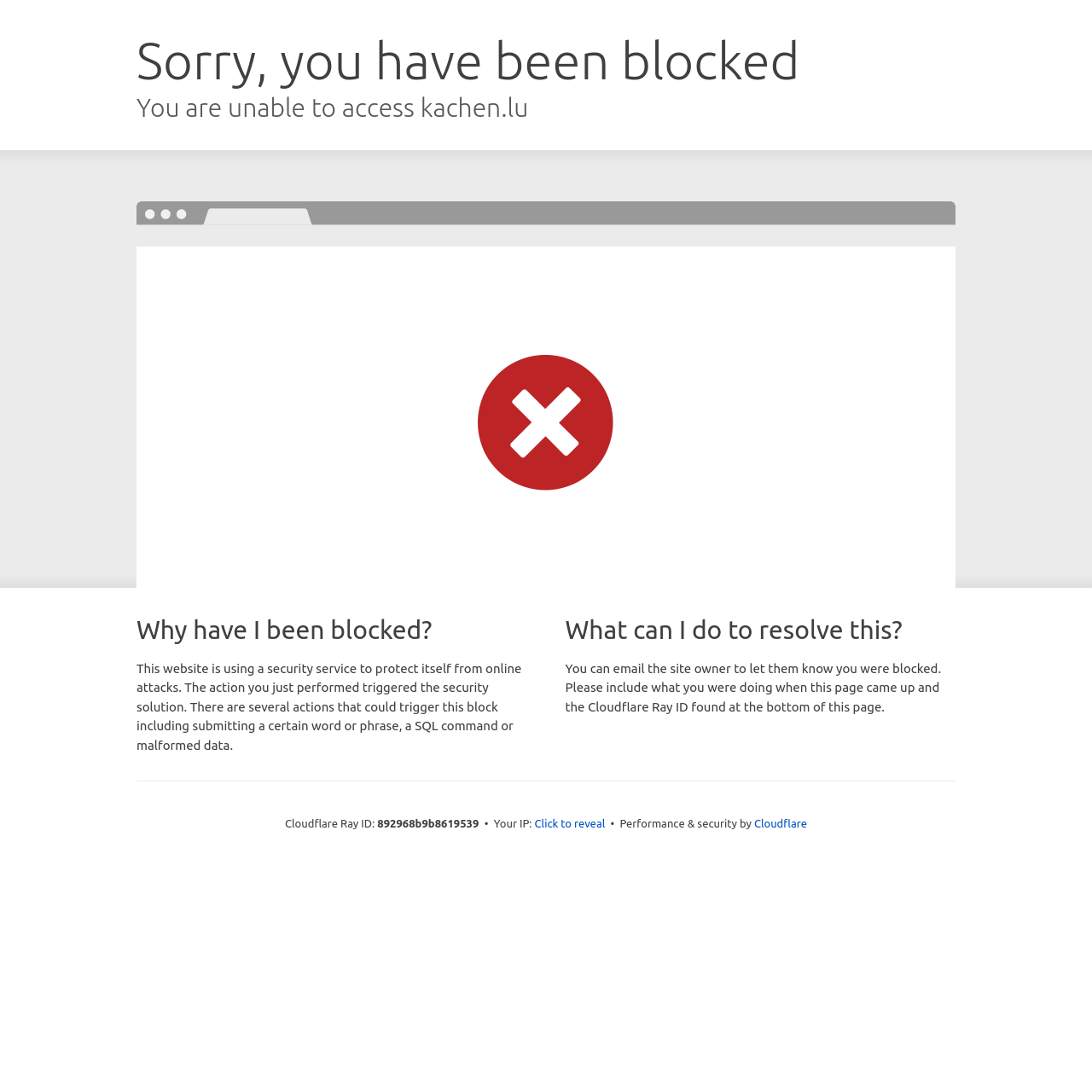Identify the bounding box for the UI element specified in this description: "Cloudflare". The coordinates must be four float numbers between 0 and 1, formatted as [left, top, right, bottom].

[0.691, 0.749, 0.739, 0.76]